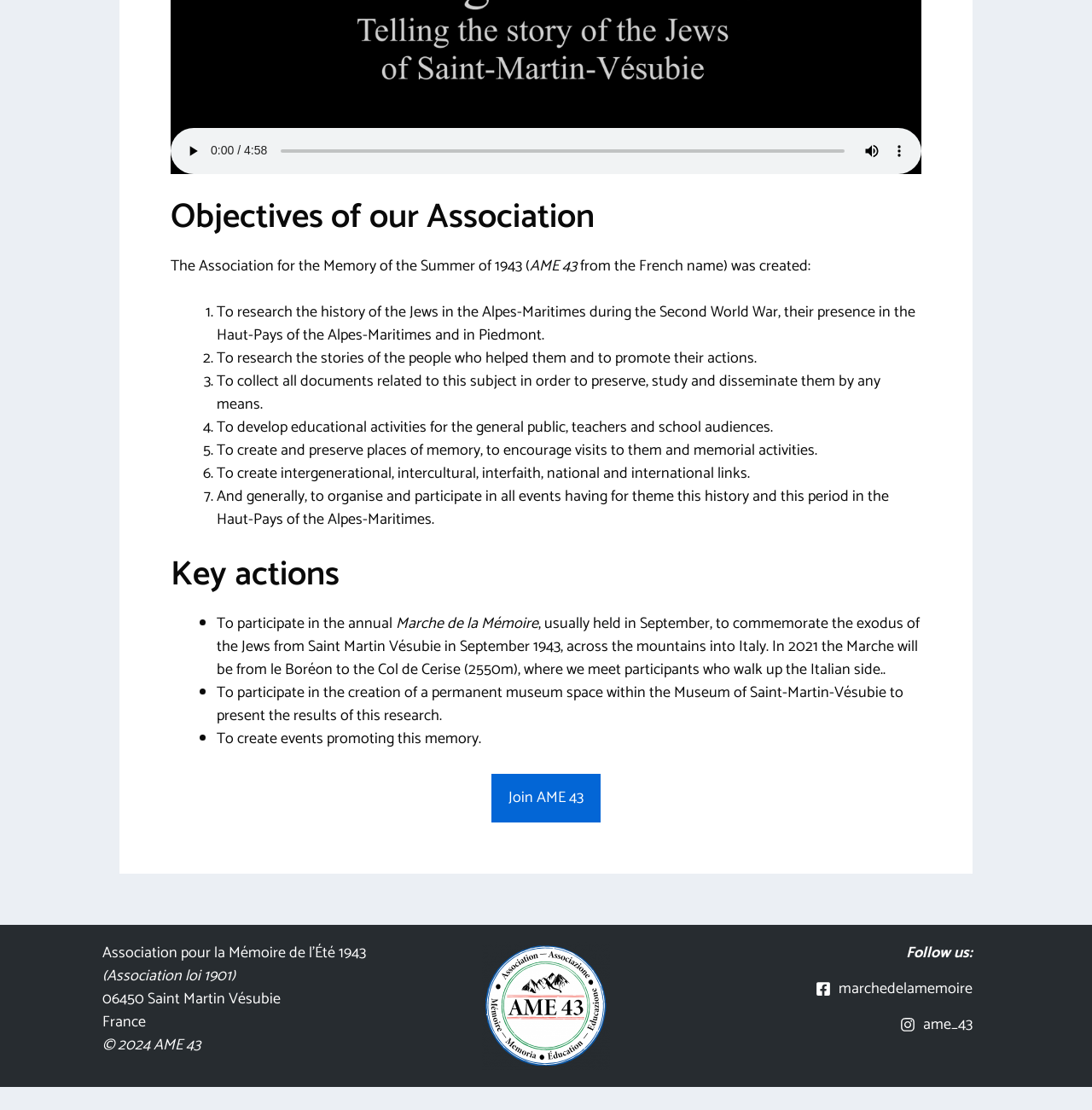Answer the question in one word or a short phrase:
How many social media links are present at the bottom of the webpage?

2